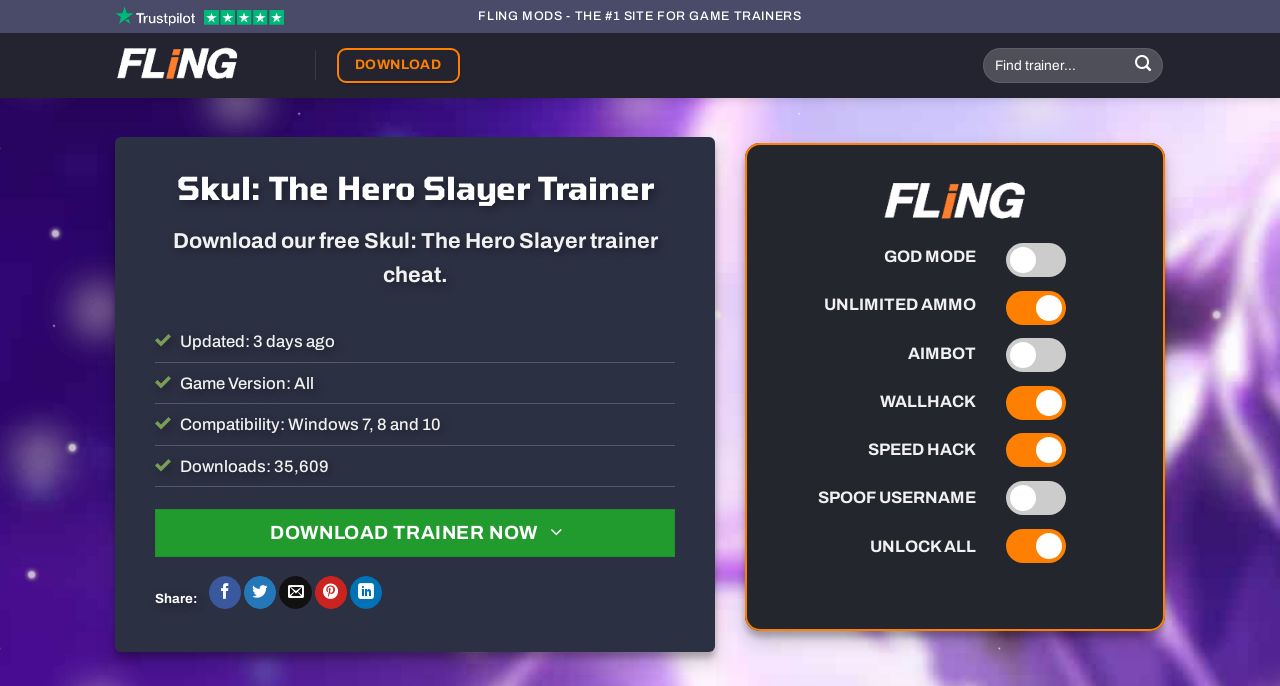Determine the bounding box coordinates of the section to be clicked to follow the instruction: "Click on the FLiNG logo". The coordinates should be given as four float numbers between 0 and 1, formatted as [left, top, right, bottom].

[0.09, 0.064, 0.188, 0.127]